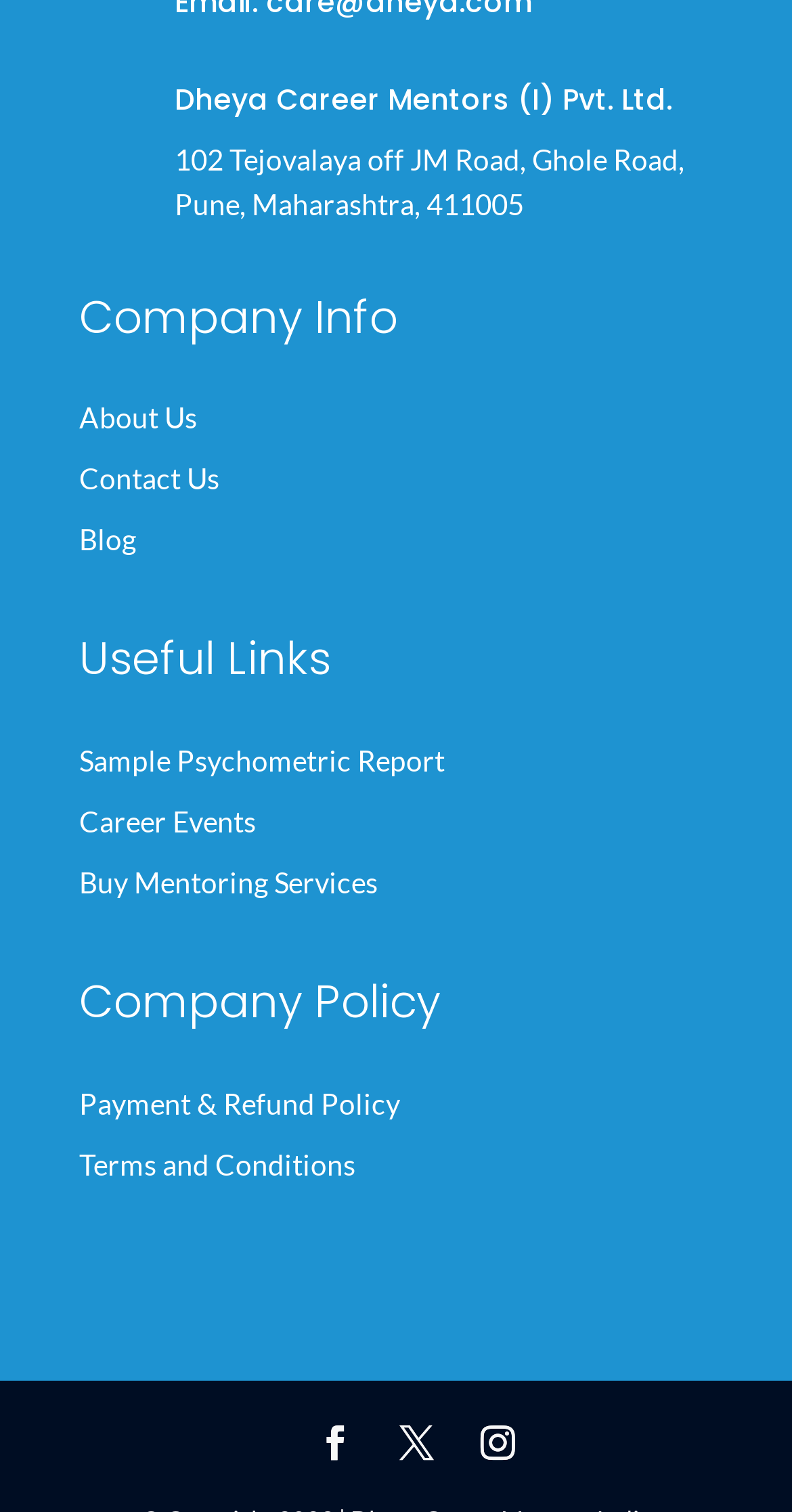What is the address of the company?
Examine the image and provide an in-depth answer to the question.

The address of the company can be found in the static text element which is located below the company name. The text reads '102 Tejovalaya off JM Road, Ghole Road, Pune, Maharashtra, 411005'.